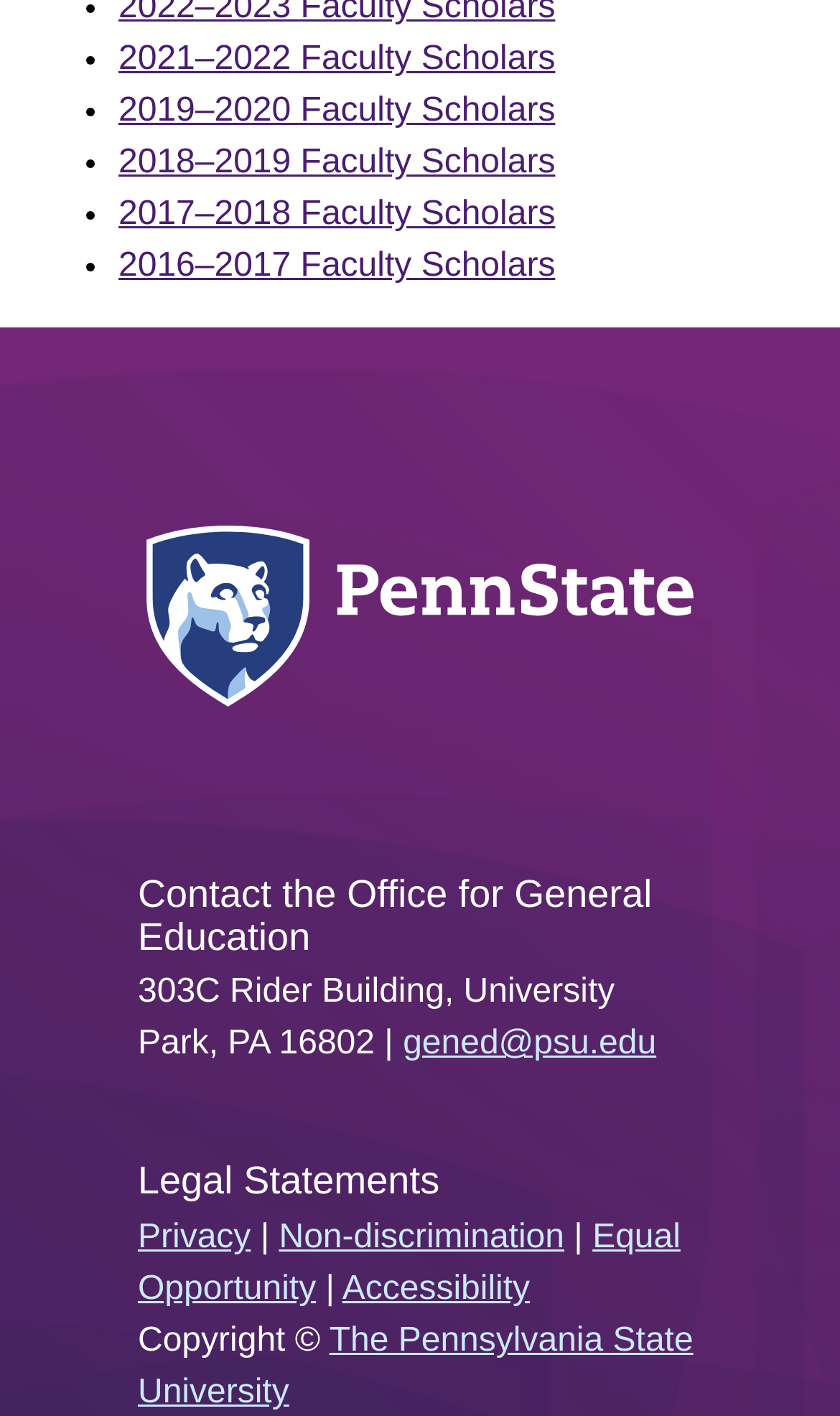What is the address of the Office for General Education?
Use the image to give a comprehensive and detailed response to the question.

I found the answer by looking at the StaticText element with the address information, which is located below the heading 'Contact the Office for General Education'.